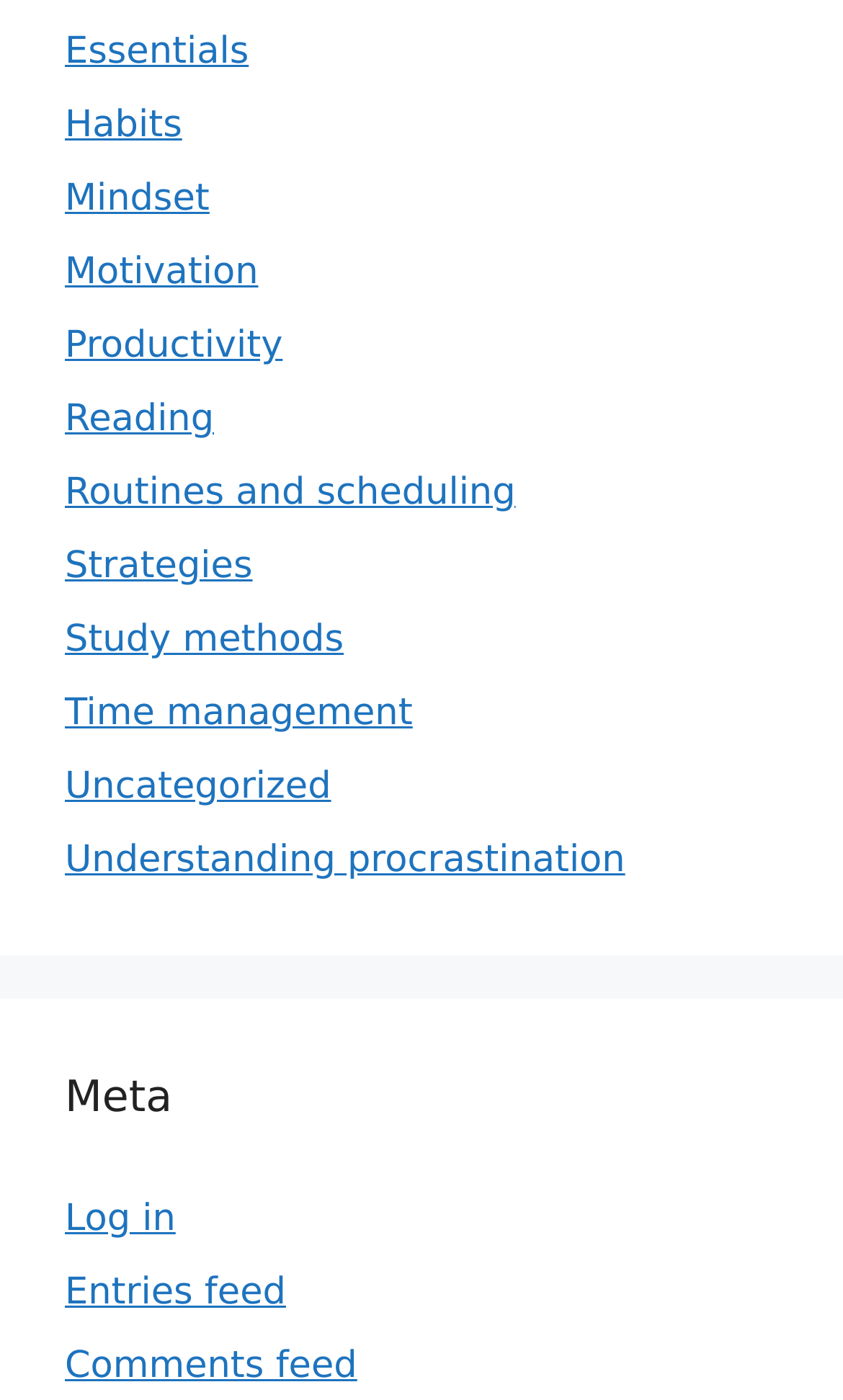What is the last category listed?
Craft a detailed and extensive response to the question.

I looked at the list of links under the root element and found that the last category listed is 'Understanding procrastination', which is represented by the link with the text 'Understanding procrastination'.